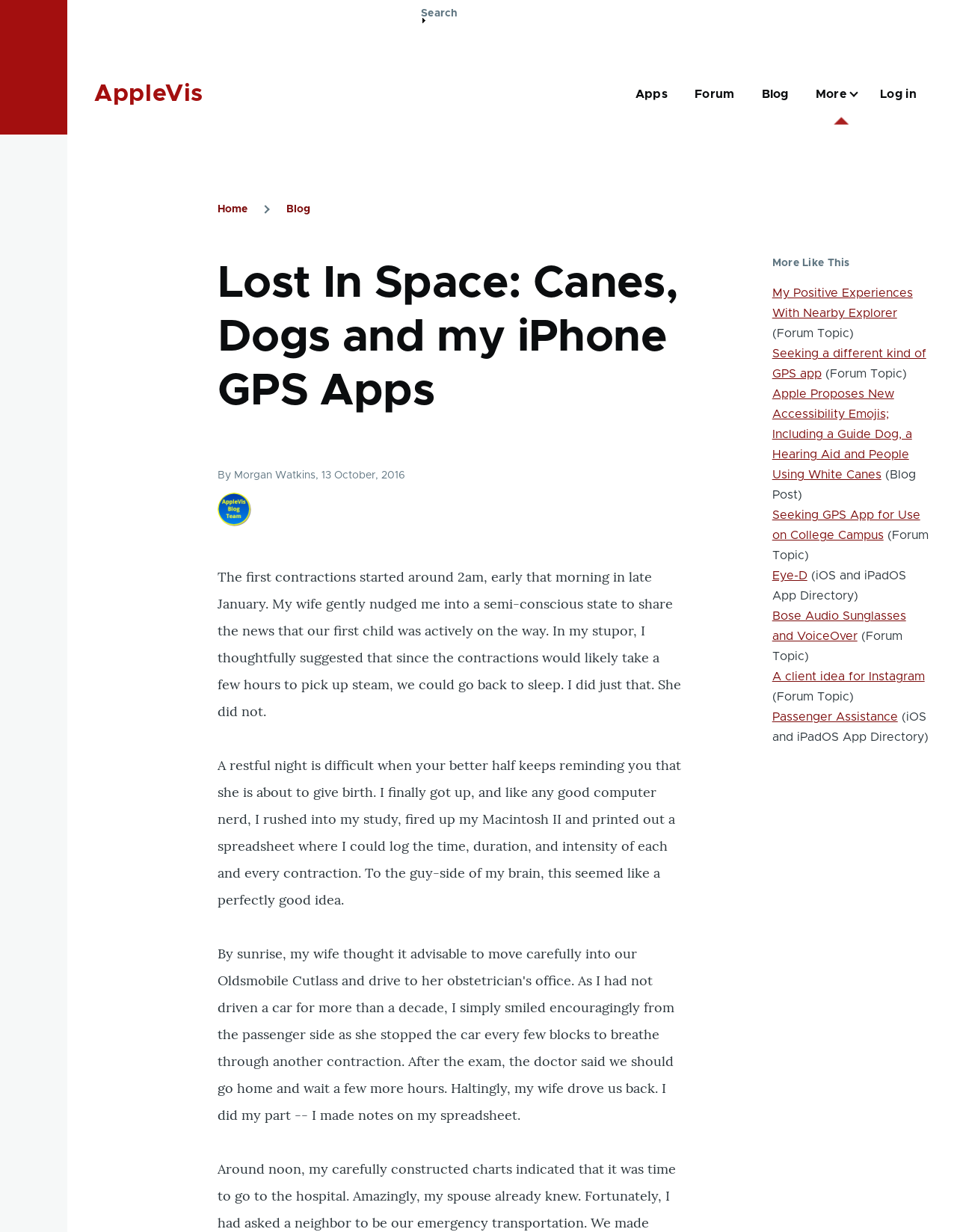What is the title or heading displayed on the webpage?

Lost In Space: Canes, Dogs and my iPhone GPS Apps